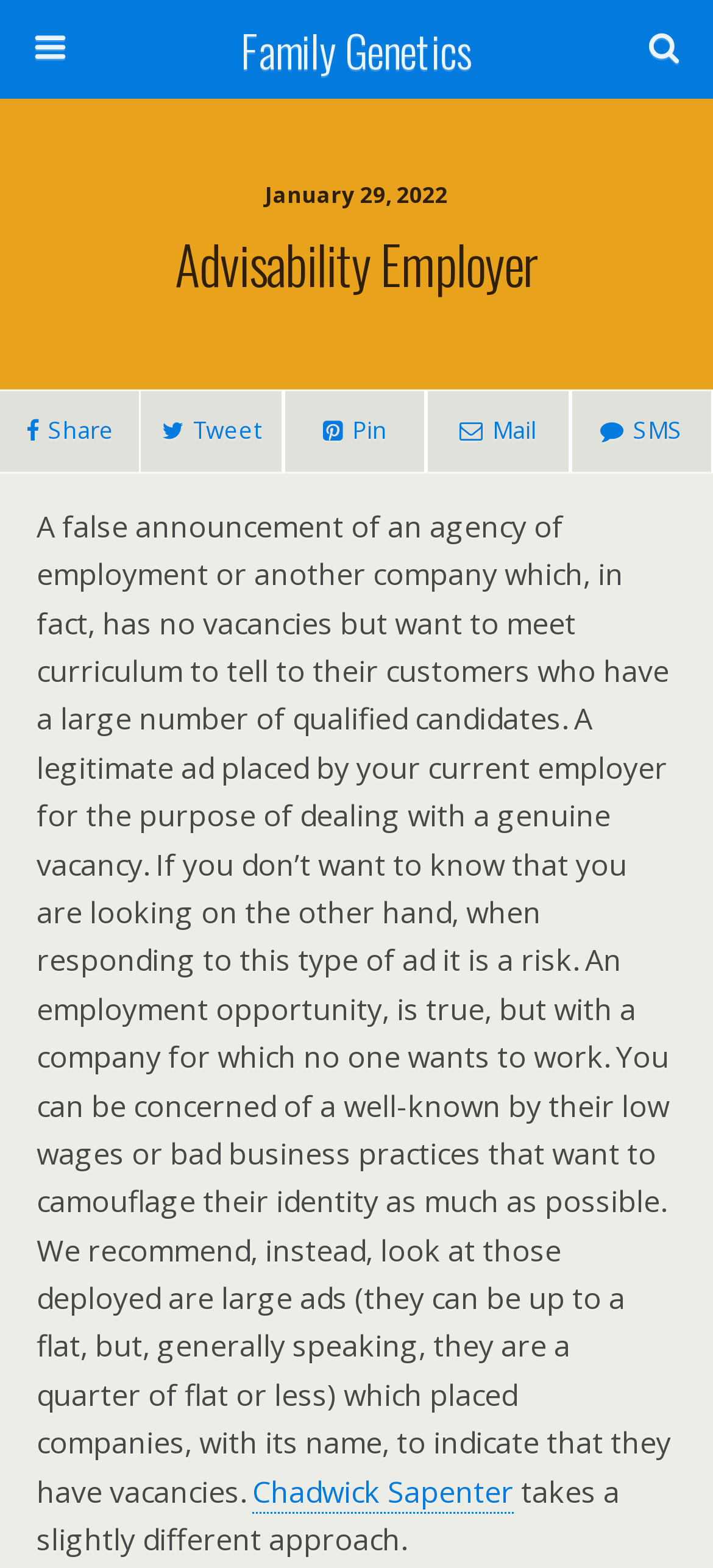Please find and report the bounding box coordinates of the element to click in order to perform the following action: "Click on Family Genetics". The coordinates should be expressed as four float numbers between 0 and 1, in the format [left, top, right, bottom].

[0.16, 0.0, 0.84, 0.063]